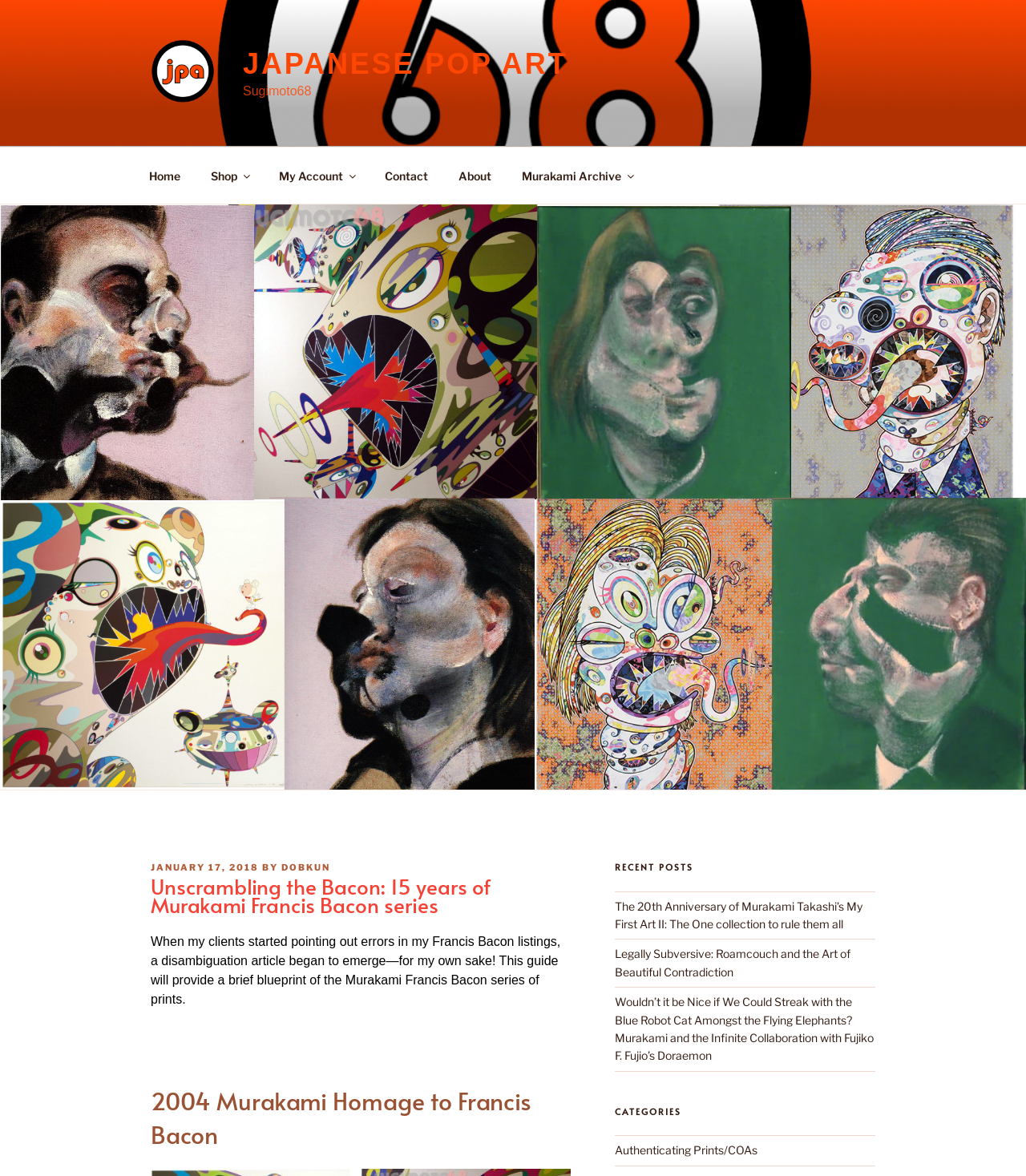Please provide a detailed answer to the question below by examining the image:
How many recent posts are listed on the webpage?

I found the answer by counting the number of links listed under the 'RECENT POSTS' section of the webpage. There are three links listed, which indicates that there are three recent posts.